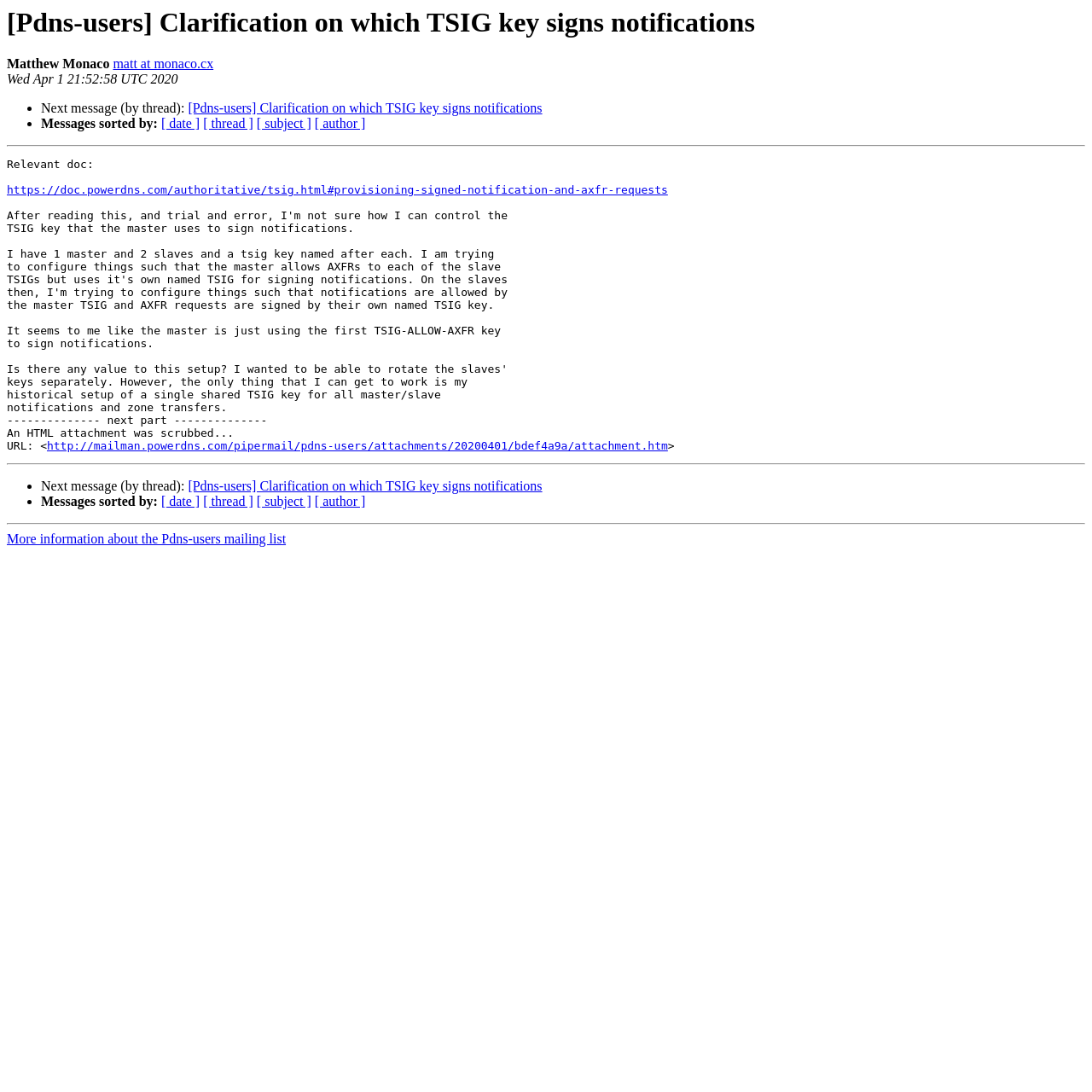Produce a meticulous description of the webpage.

This webpage appears to be an archived email thread from the Pdns-users mailing list. At the top, there is a heading with the title "[Pdns-users] Clarification on which TSIG key signs notifications" and a focus indicator. Below the heading, the sender's name "Matthew Monaco" and email address "matt at monaco.cx" are displayed. The date "Wed Apr 1 21:52:58 UTC 2020" is shown next to the sender's information.

The main content of the email is divided into sections by horizontal separators. The first section contains a list of links to navigate through the email thread, including "Next message (by thread)" and options to sort messages by date, thread, subject, or author.

Below the navigation section, there is a relevant document link to a PowerDNS documentation page about TSIG provisioning. Next to the link, there is an attachment link to a file hosted on the PowerDNS mailman server.

The rest of the webpage is composed of repeated sections, each containing a list of links to navigate through the email thread, similar to the first section. These sections are separated by horizontal separators.

At the bottom of the page, there is a link to more information about the Pdns-users mailing list.